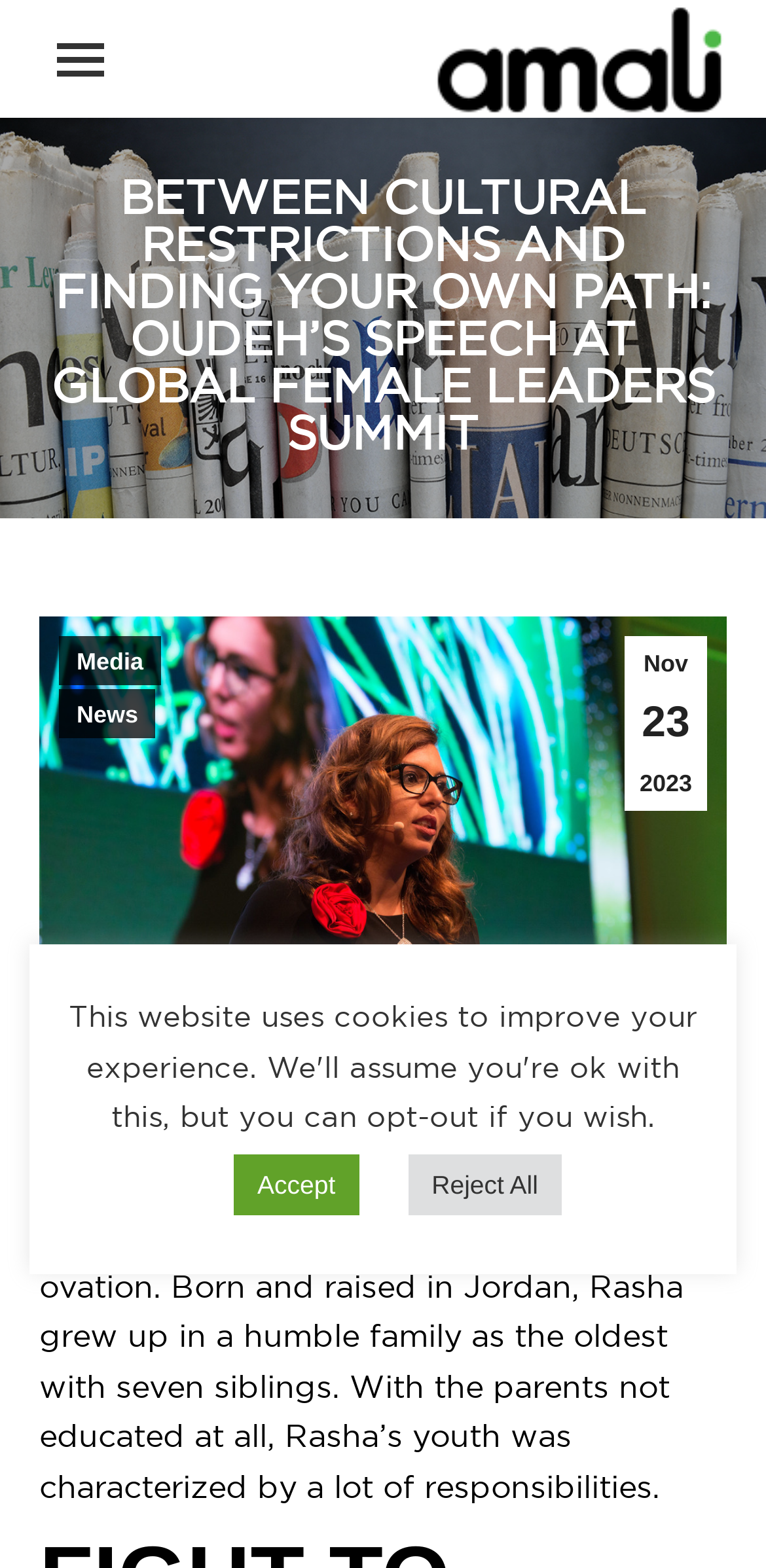Respond concisely with one word or phrase to the following query:
How many siblings does Rasha have?

Seven